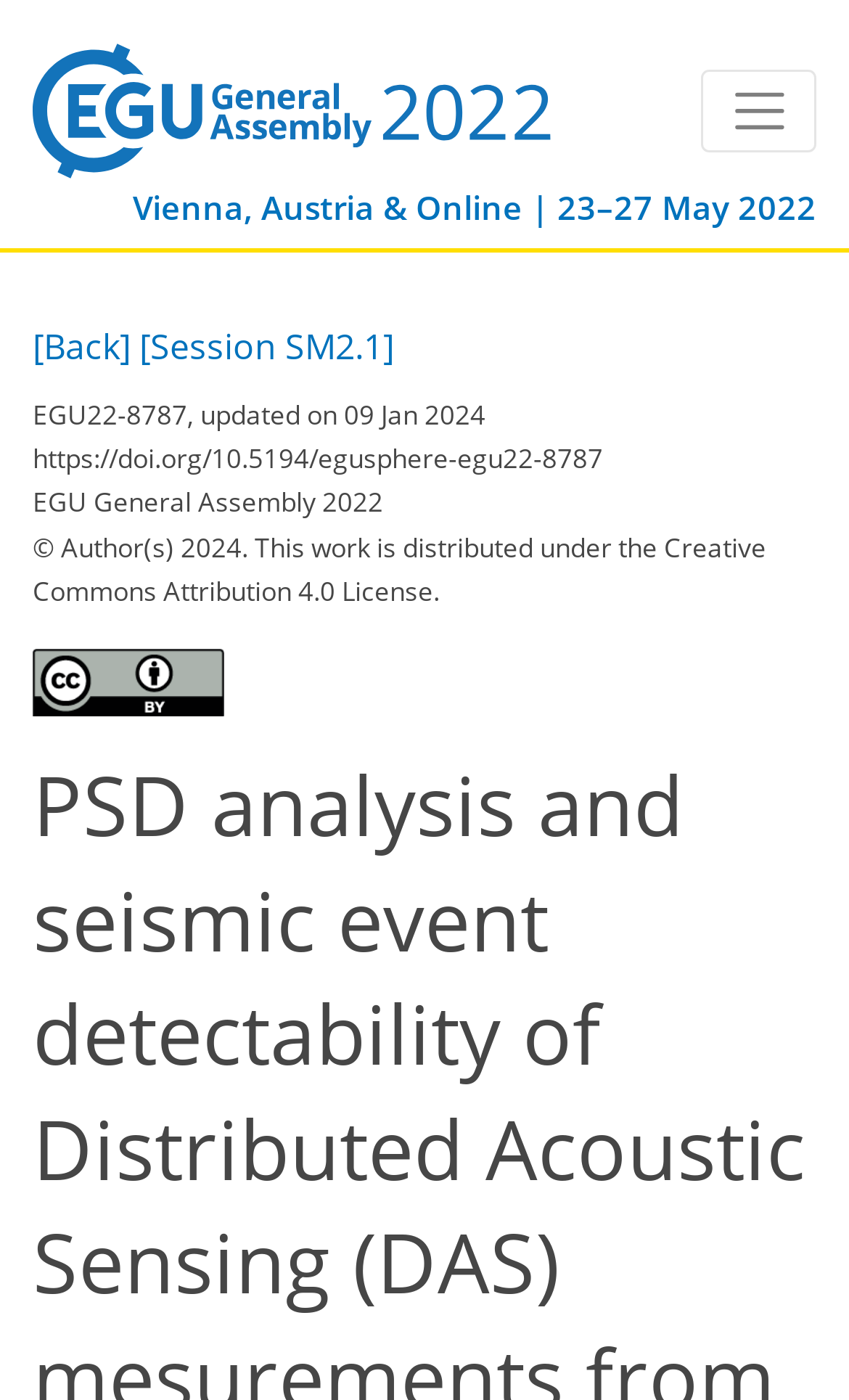What is the license under which the work is distributed?
Please use the visual content to give a single word or phrase answer.

Creative Commons Attribution 4.0 License